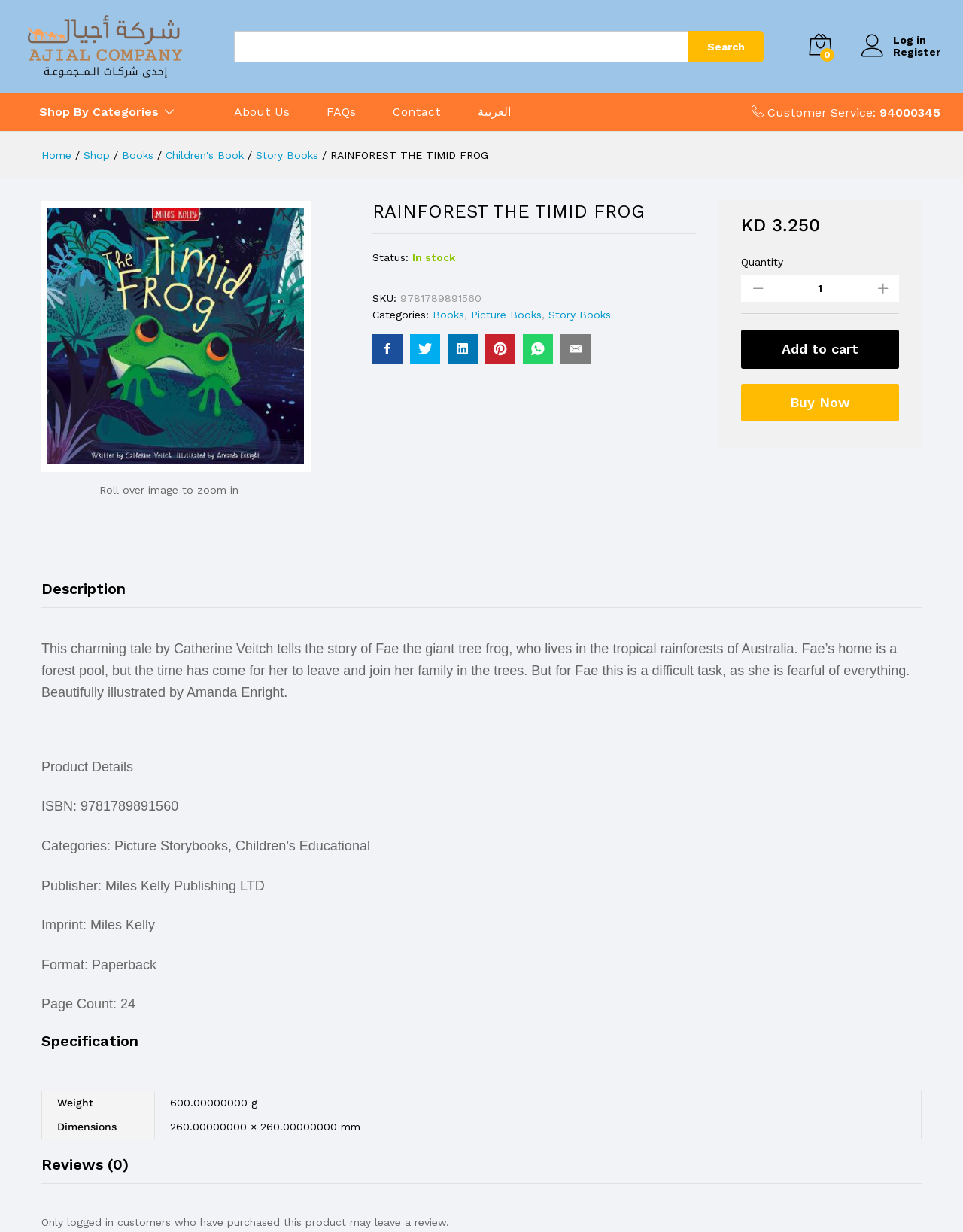Please look at the image and answer the question with a detailed explanation: What is the name of the book?

I found the answer by looking at the heading 'RAINFOREST THE TIMID FROG' on the webpage, which is likely to be the title of the book.